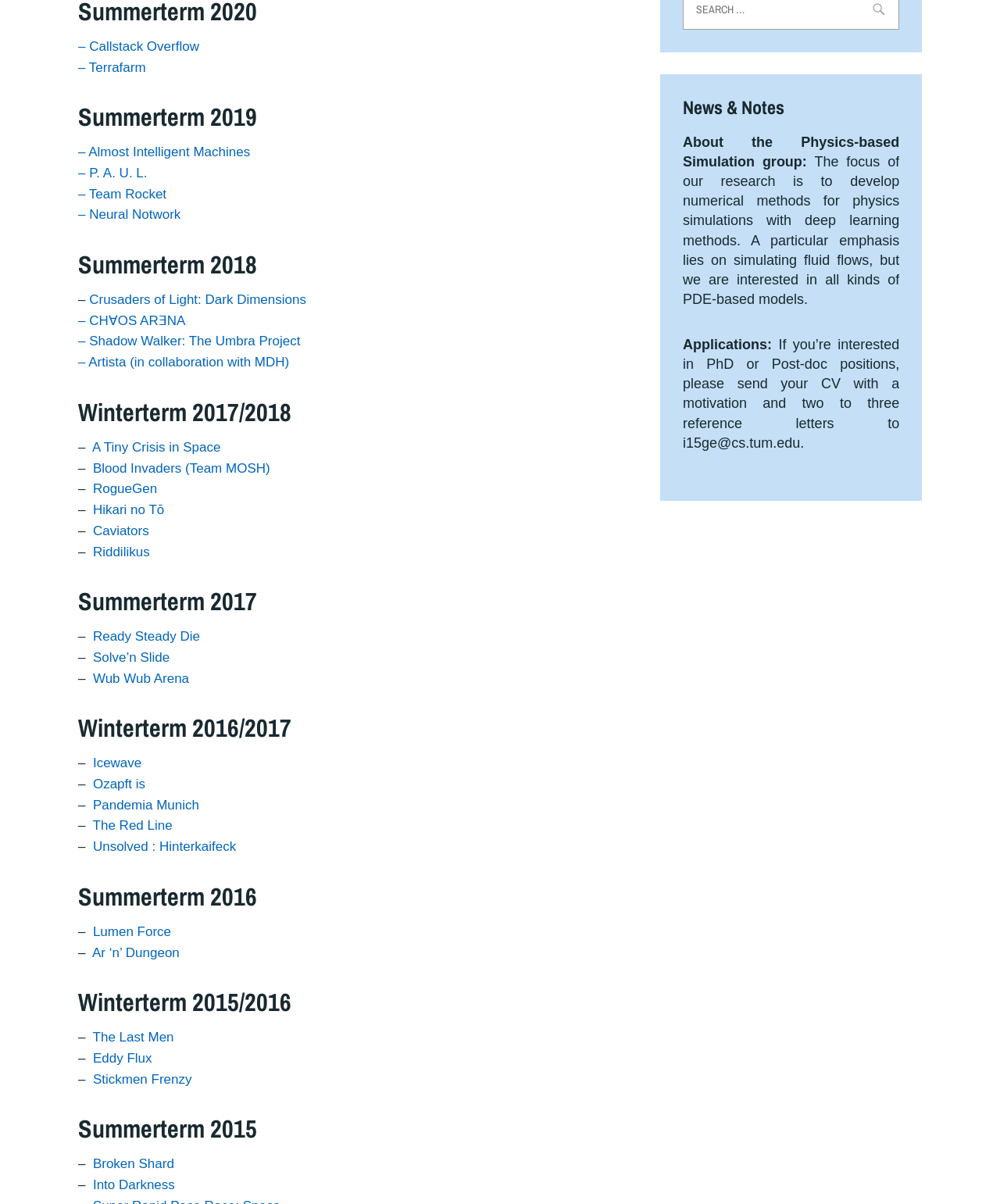Provide a one-word or one-phrase answer to the question:
What type of models are they interested in?

PDE-based models